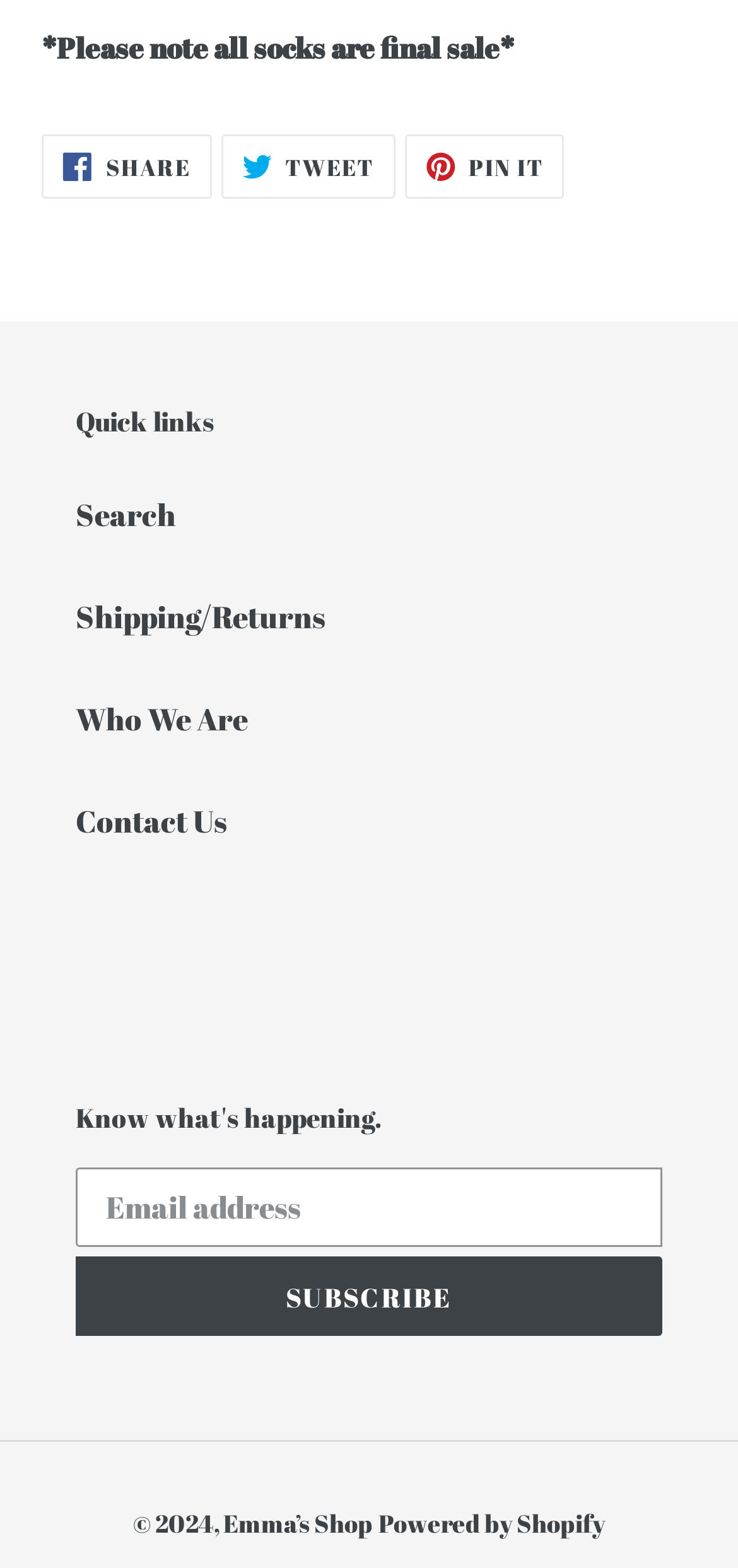Identify the bounding box coordinates for the element you need to click to achieve the following task: "Pin on Pinterest". The coordinates must be four float values ranging from 0 to 1, formatted as [left, top, right, bottom].

[0.548, 0.086, 0.765, 0.127]